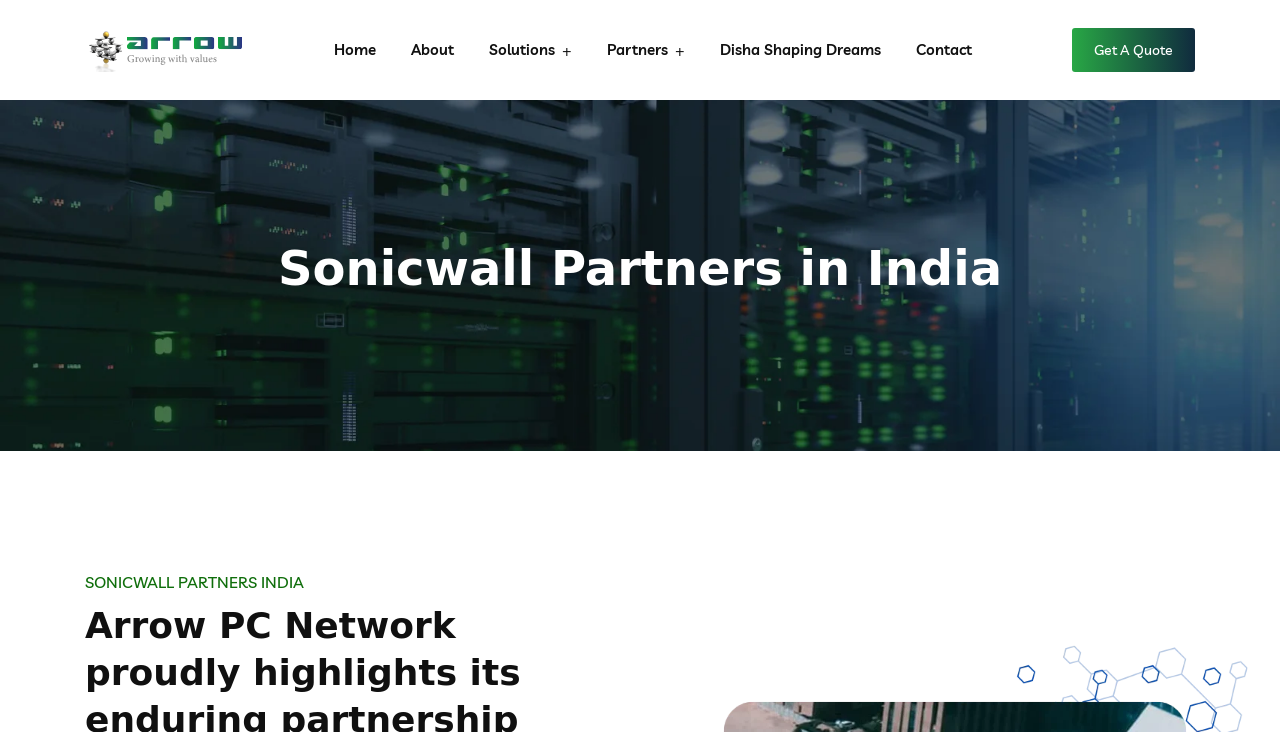Respond with a single word or phrase to the following question: What is the text above the logo?

SONICWALL PARTNERS INDIA